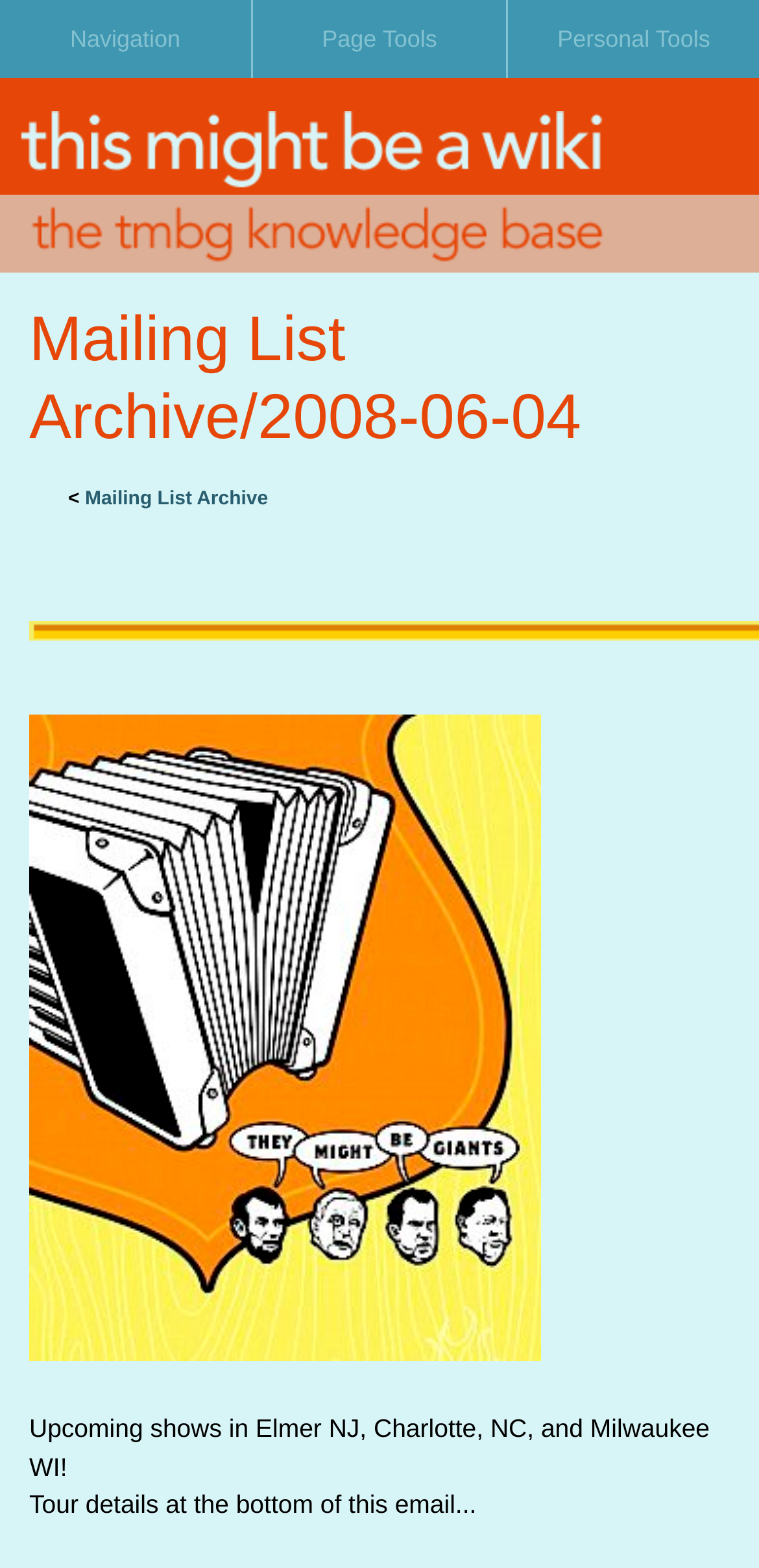Locate the bounding box coordinates of the area you need to click to fulfill this instruction: 'View the site map'. The coordinates must be in the form of four float numbers ranging from 0 to 1: [left, top, right, bottom].

[0.0, 0.087, 0.33, 0.118]